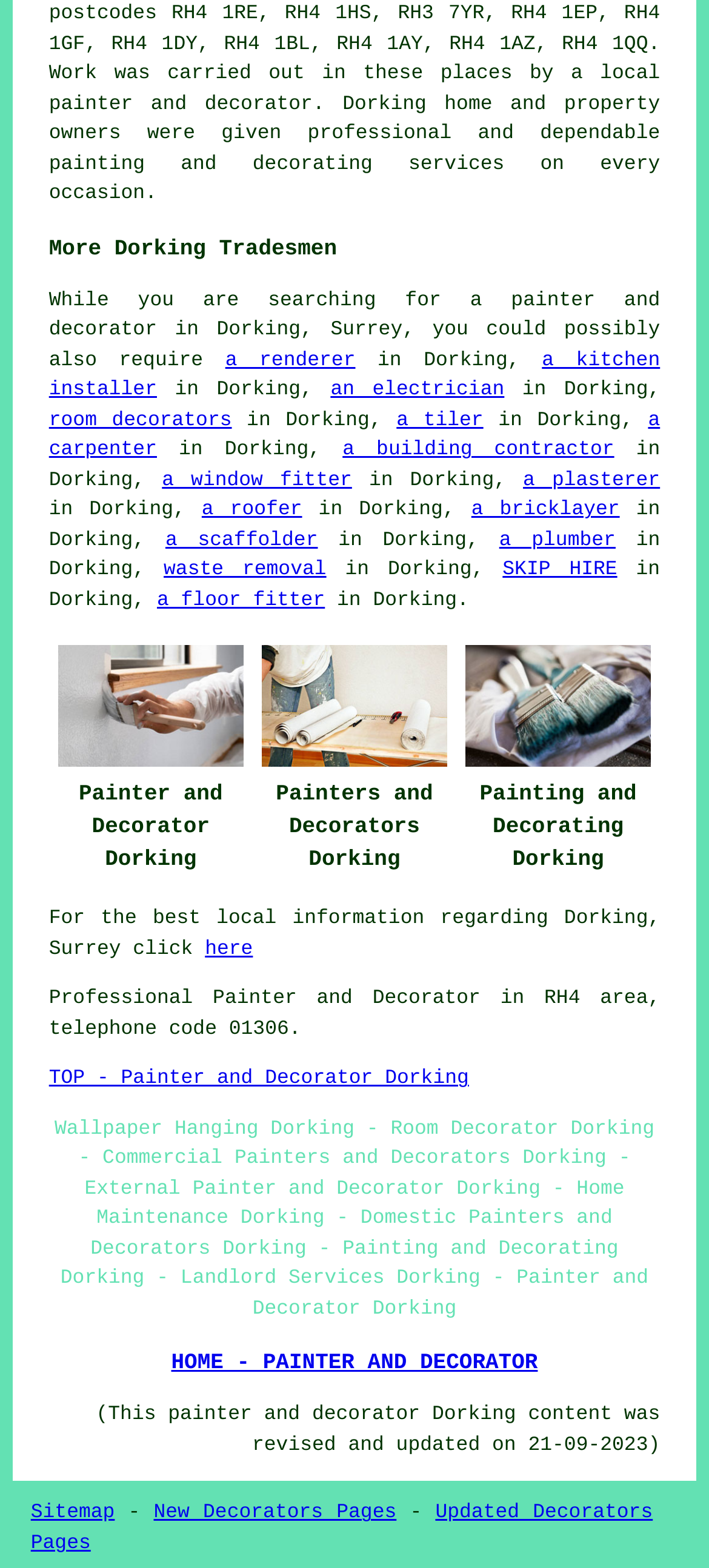Locate the bounding box coordinates of the clickable part needed for the task: "Click on 'a building contractor'".

[0.483, 0.28, 0.866, 0.294]